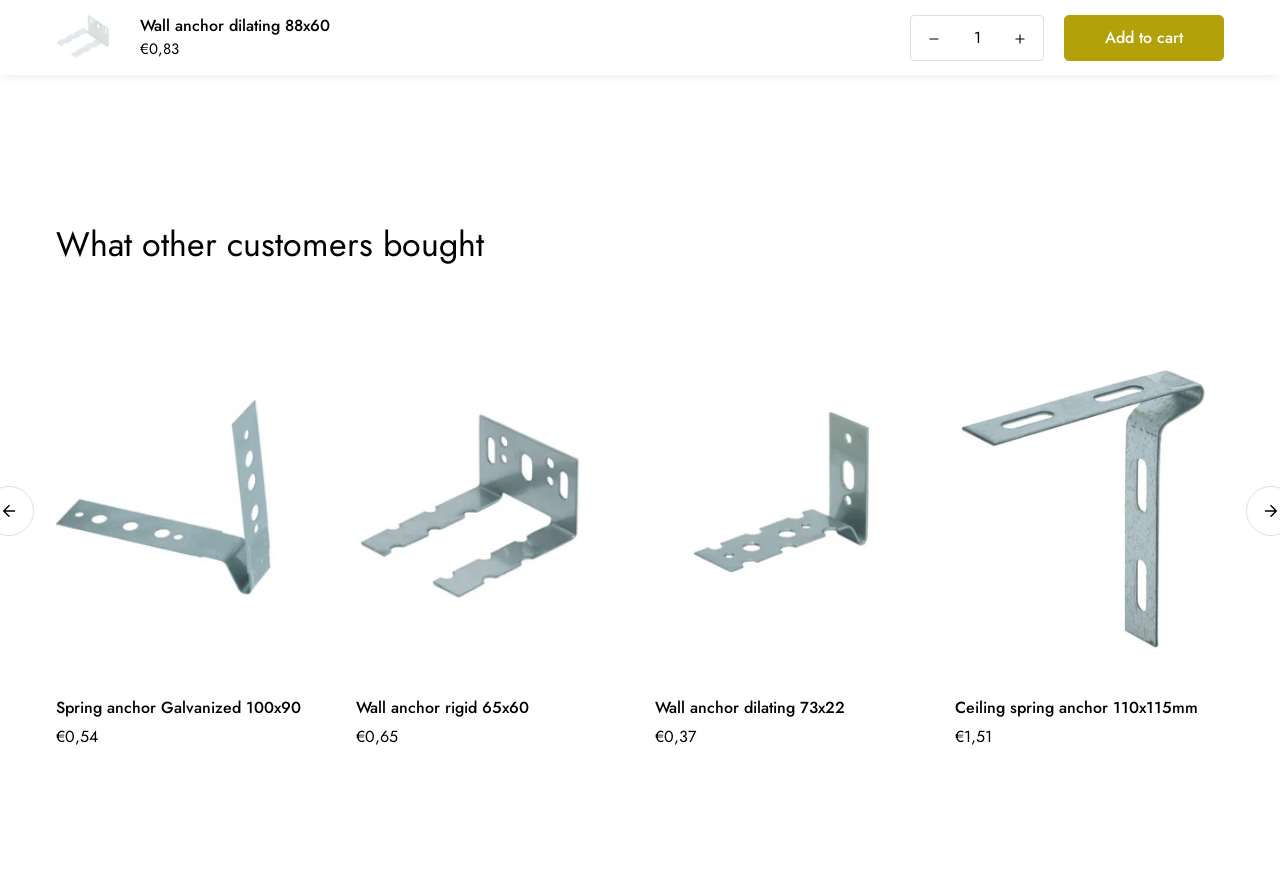What is the purpose of the 'Add to cart' button?
Look at the screenshot and respond with a single word or phrase.

Add product to cart